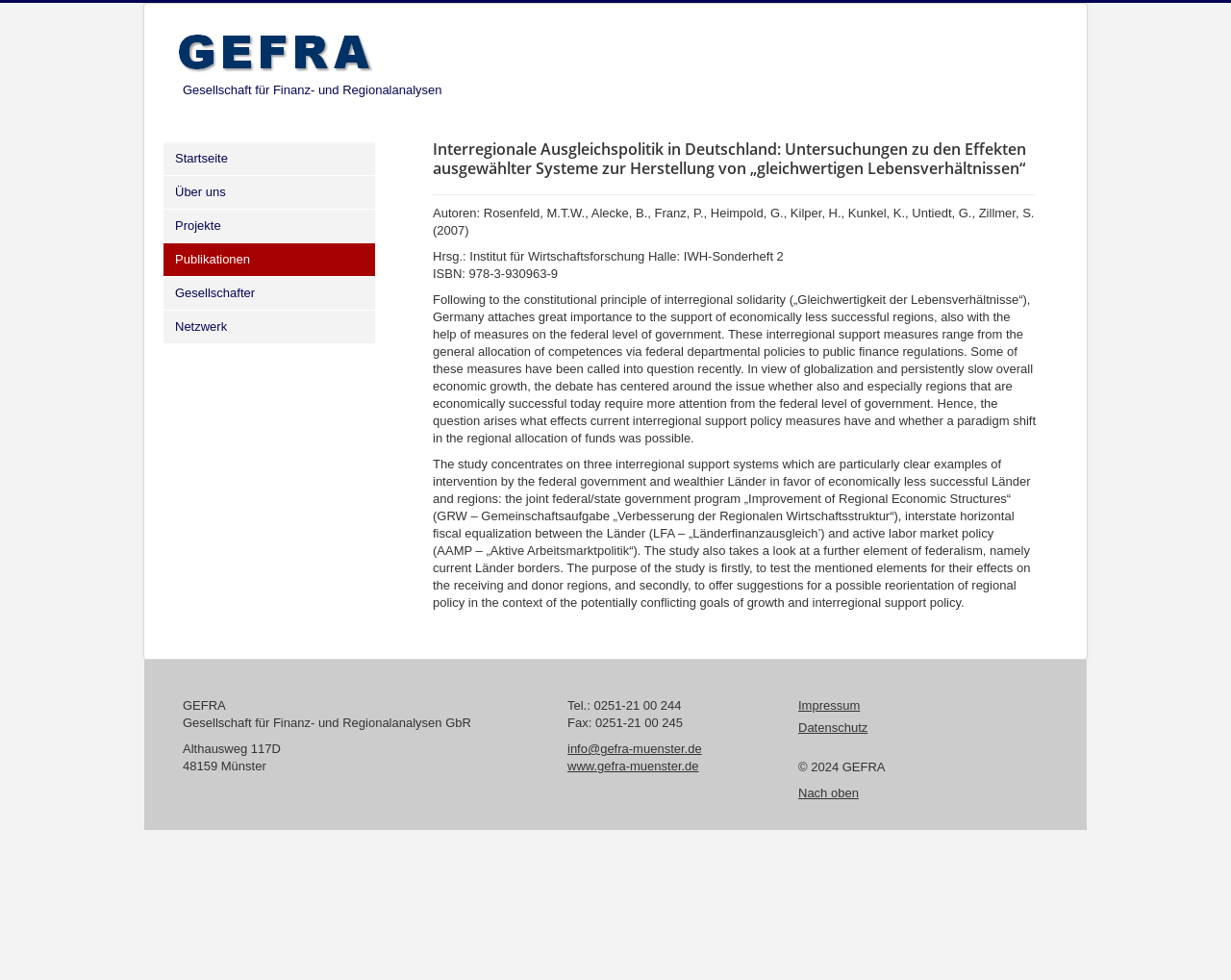Please locate the bounding box coordinates of the element that should be clicked to achieve the given instruction: "Go to the top of the page".

[0.648, 0.802, 0.698, 0.821]